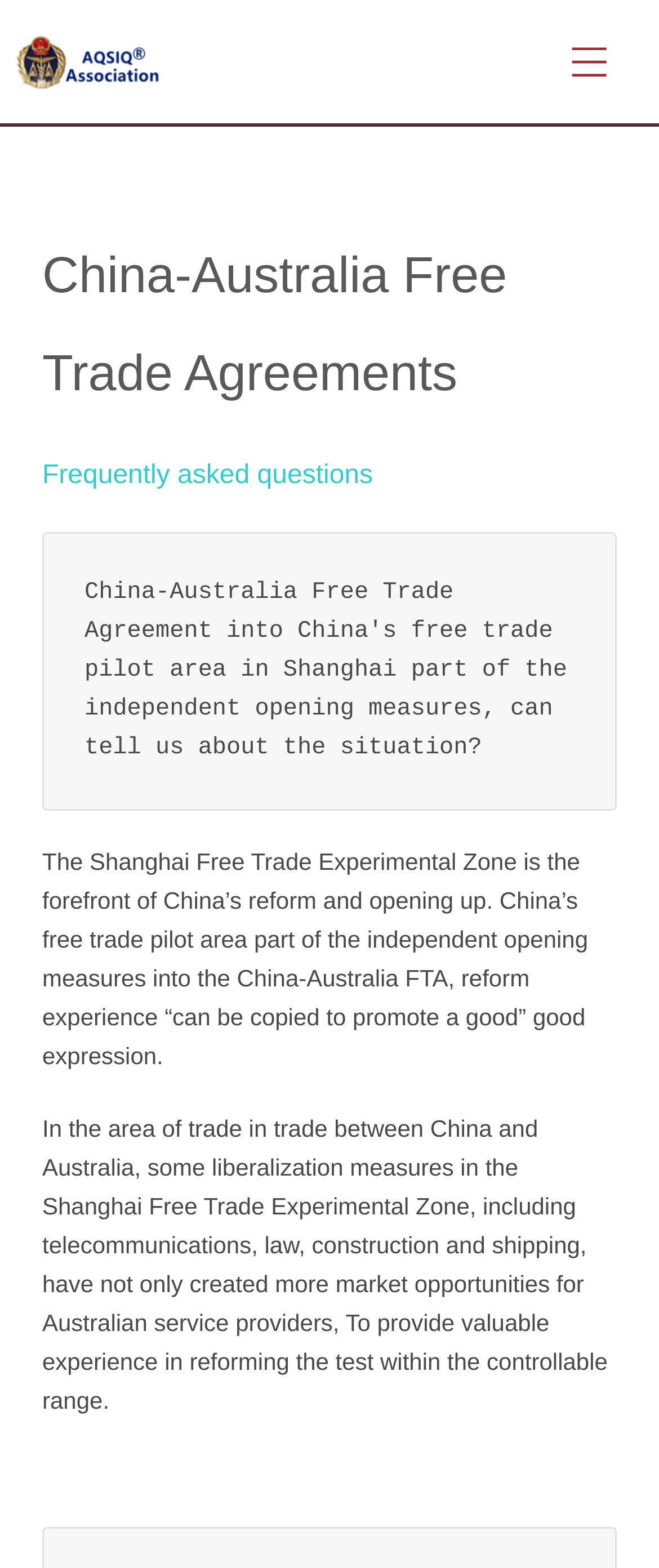Find the bounding box coordinates for the HTML element described as: "* 18 Categories Food". The coordinates should consist of four float values between 0 and 1, i.e., [left, top, right, bottom].

[0.038, 0.447, 0.123, 0.557]